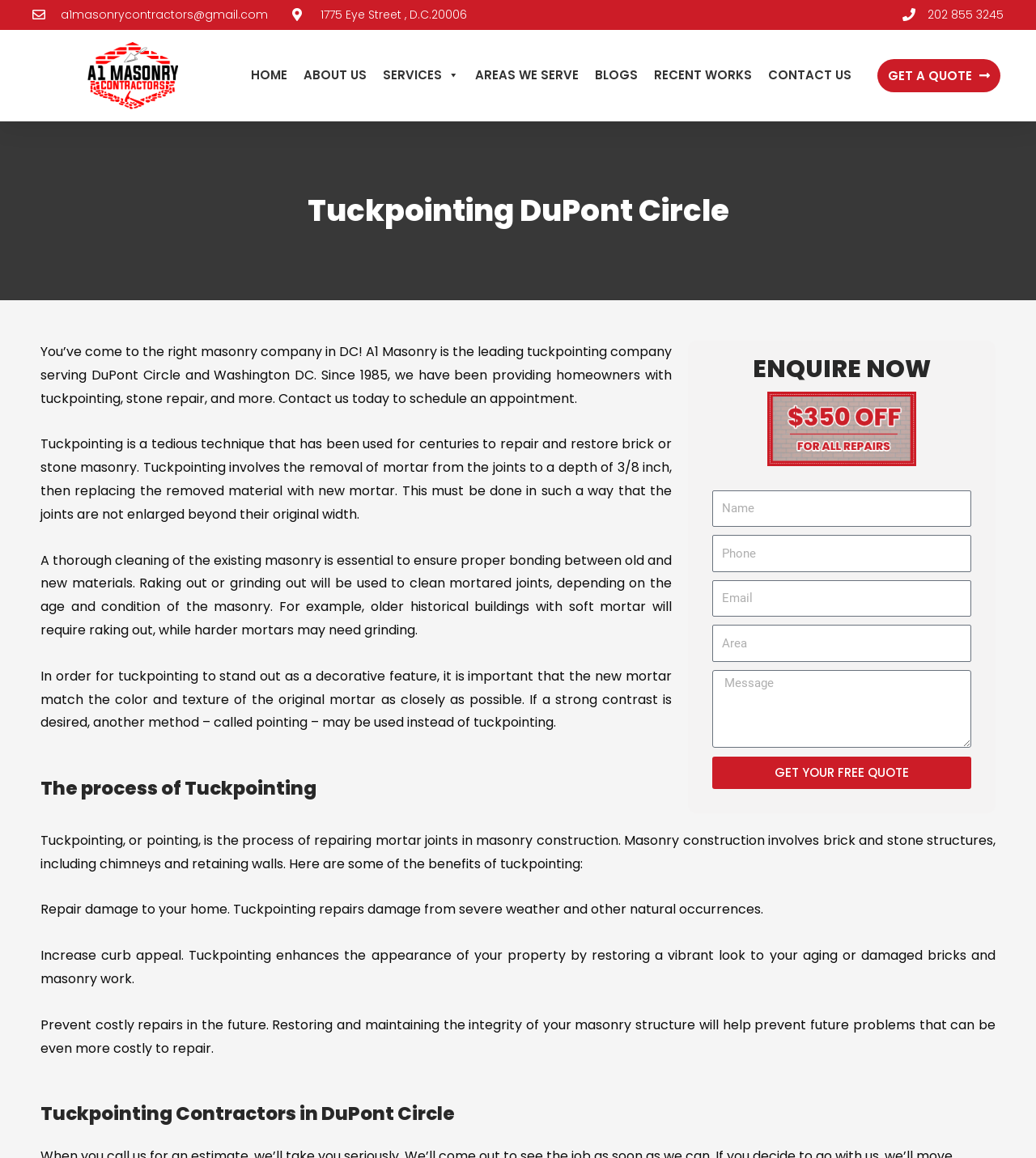What are the benefits of tuckpointing?
Answer the question with a single word or phrase derived from the image.

Repair damage, increase curb appeal, prevent costly repairs